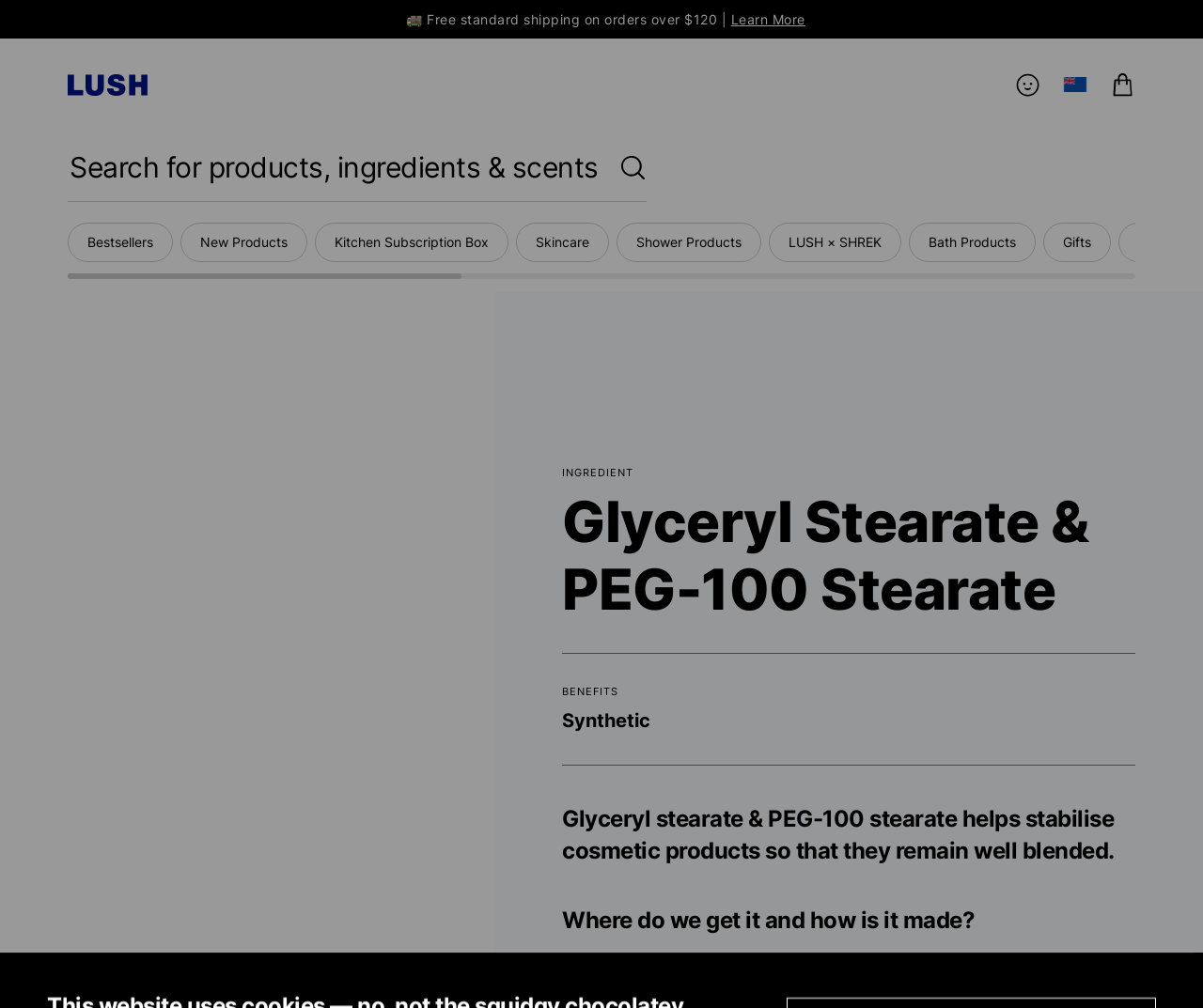Identify the bounding box coordinates of the section to be clicked to complete the task described by the following instruction: "Explore skincare products". The coordinates should be four float numbers between 0 and 1, formatted as [left, top, right, bottom].

[0.429, 0.221, 0.506, 0.26]